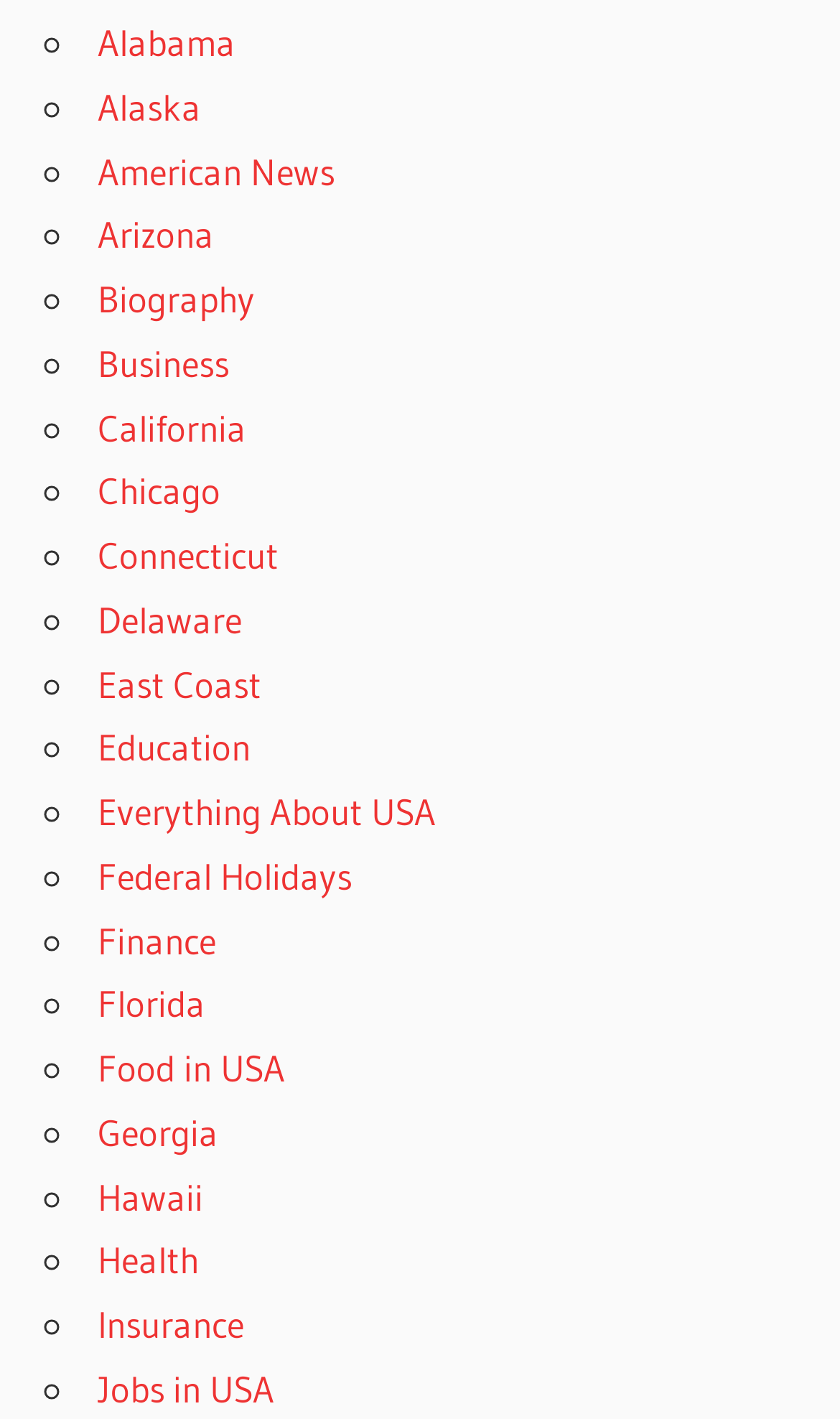Pinpoint the bounding box coordinates of the clickable area necessary to execute the following instruction: "Click on Alabama". The coordinates should be given as four float numbers between 0 and 1, namely [left, top, right, bottom].

[0.116, 0.014, 0.28, 0.046]